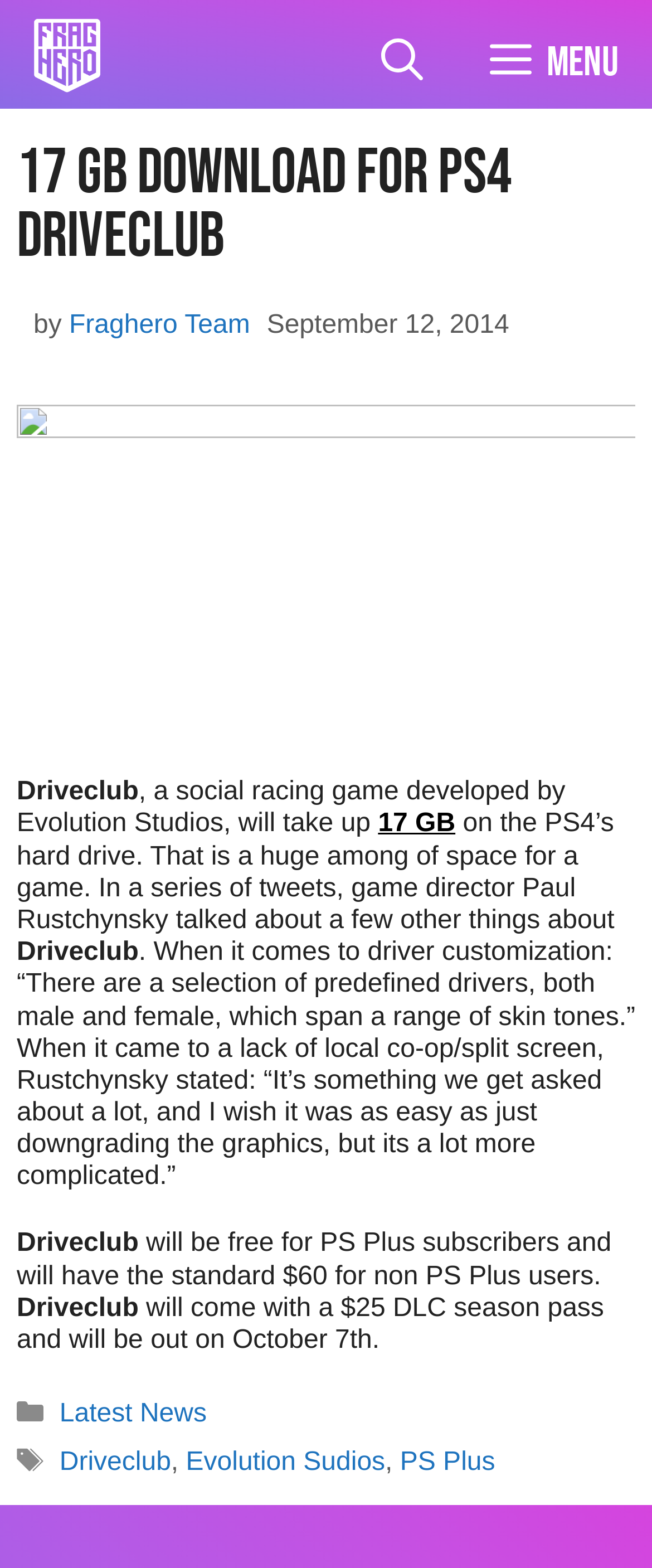How much will Driveclub cost for non-PS Plus users?
Provide a detailed answer to the question, using the image to inform your response.

I found the answer by reading the article's content, specifically the sentence 'will be free for PS Plus subscribers and will have the standard $60 for non PS Plus users.' which mentions the price of the game for non-PS Plus users.